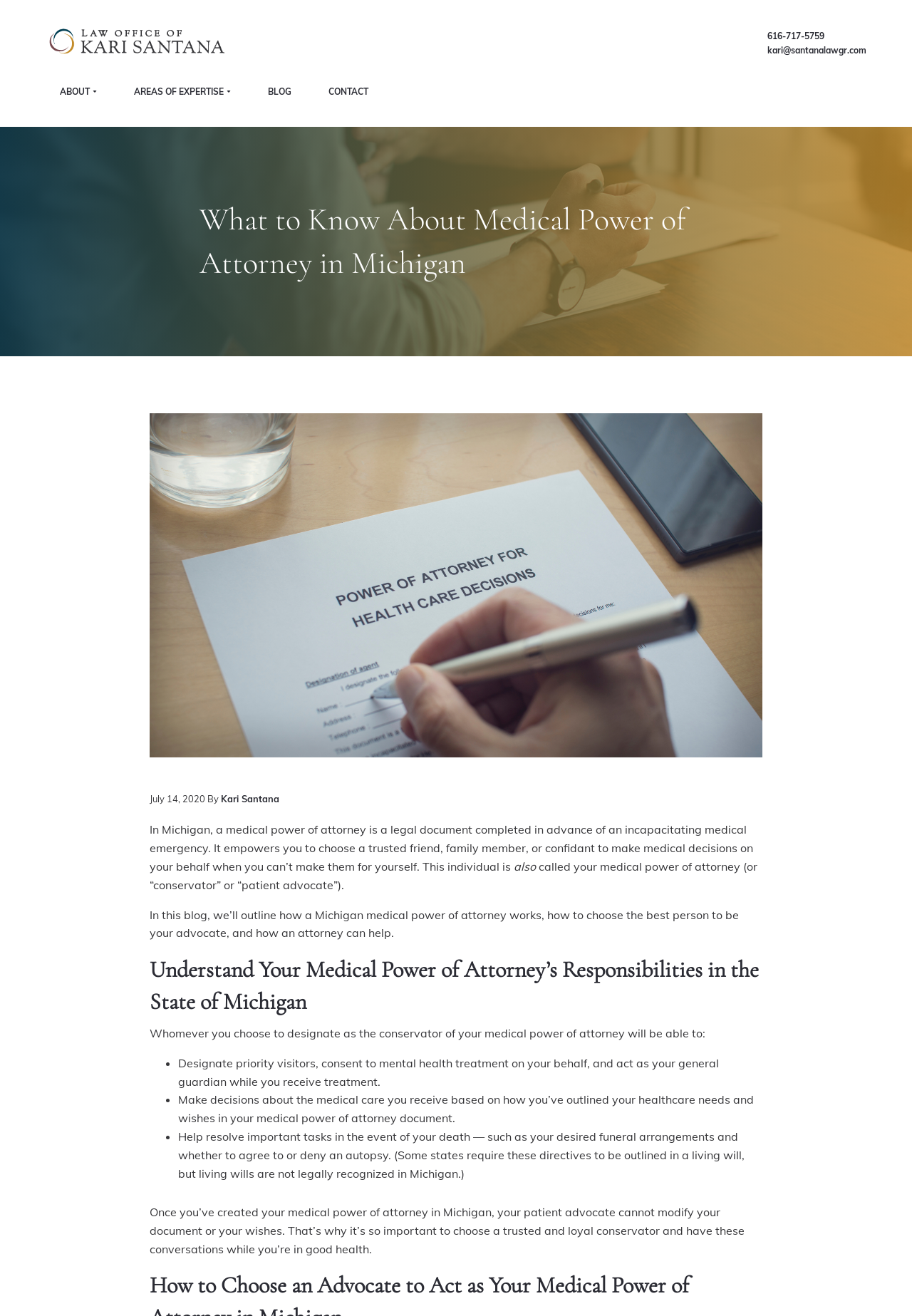Find the bounding box coordinates of the clickable area that will achieve the following instruction: "Email kari@santanalawgr.com".

[0.841, 0.034, 0.95, 0.042]